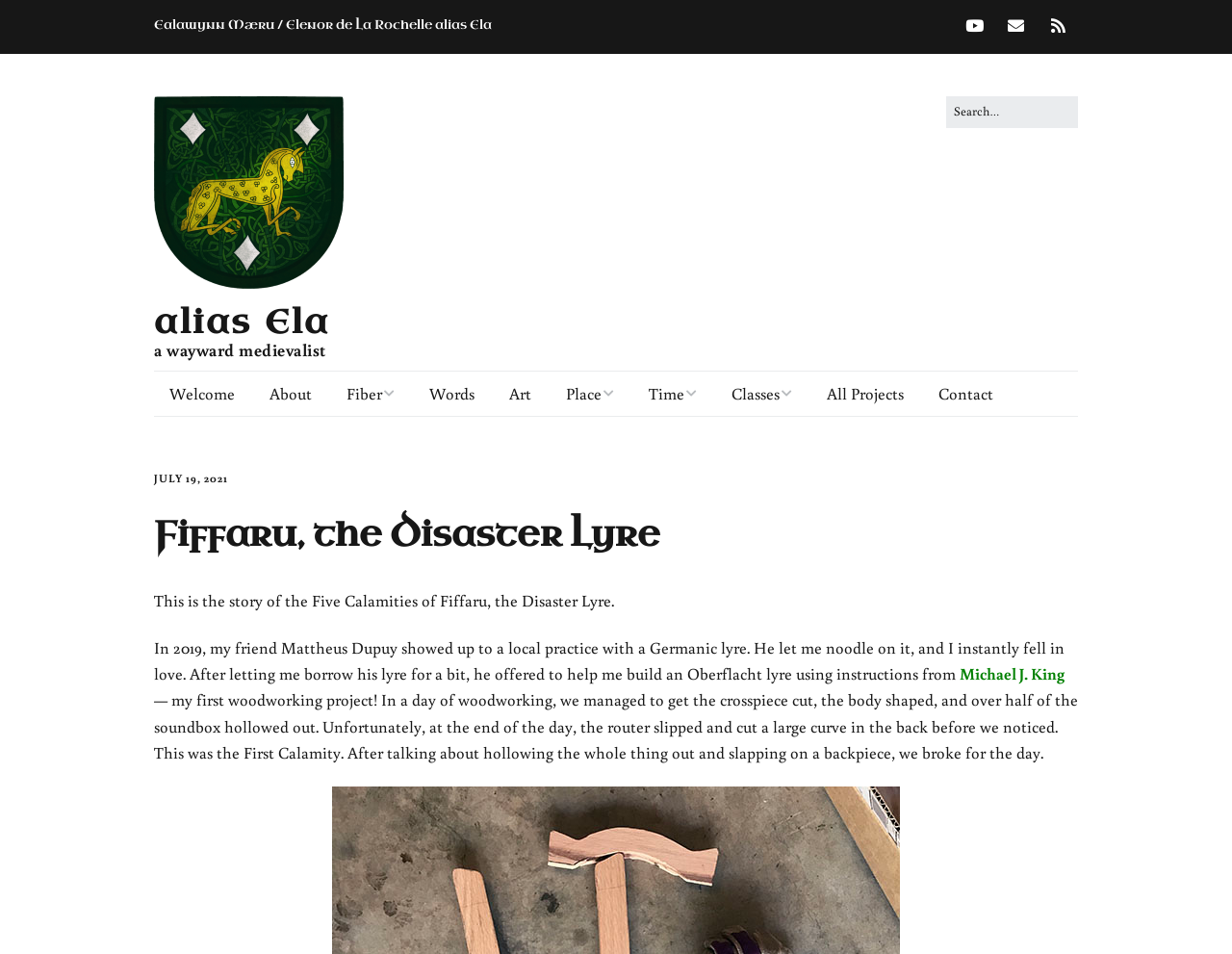Write an elaborate caption that captures the essence of the webpage.

The webpage is about Fiffaru, the Disaster Lyre, also known as Ela. At the top, there are three links to YouTube, Email, and RSS, aligned horizontally. Below them, there is a heading with the name "Ealawynn Mæru / Elenor de La Rochelle alias Ela" followed by a link and an image with the same name. 

On the left side, there is a section with a heading "alias Ela" and a subheading "a wayward medievalist". Below this section, there are several links to different pages, including "Welcome", "About", "Fiber", "Garb", "Words", "Art", "Place", and "Time". The "Place" link has sub-links to different locations such as Scotland, England, France, Scandinavia, and the Ottoman Empire. Similarly, the "Time" link has sub-links to different time periods such as the Bronze Age, Iron Age, and various centuries.

On the right side, there is a search box. Below the links and the search box, there is a section with a heading "Fiffaru, the Disaster Lyre" and a subheading that describes the story of the Five Calamities of Fiffaru. The text explains how the author fell in love with a Germanic lyre and, with the help of a friend, started building an Oberflacht lyre. The text also describes the First Calamity, which occurred when the router slipped and cut a large curve in the back of the lyre.